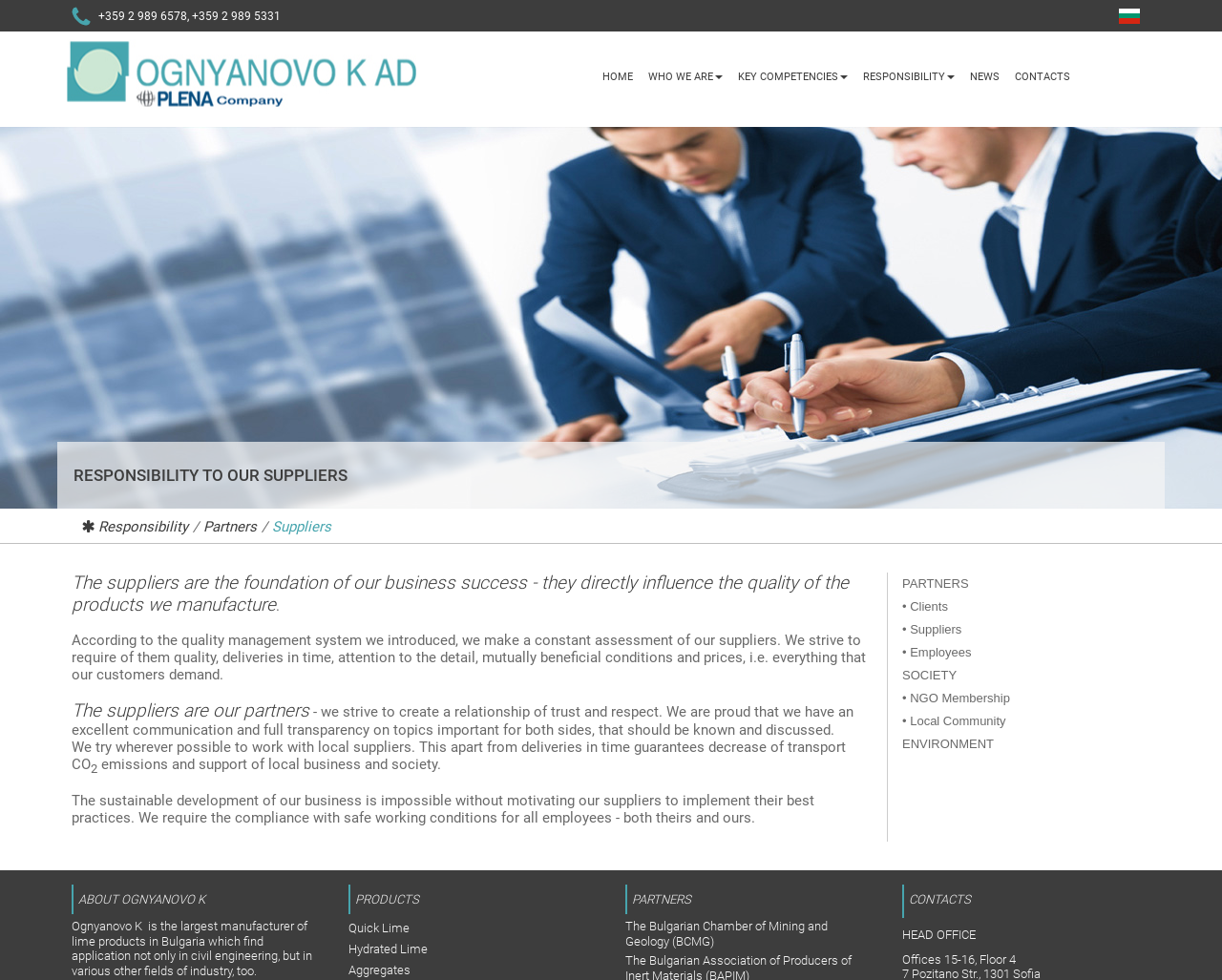What is the purpose of assessing suppliers?
From the details in the image, answer the question comprehensively.

According to the static text element with coordinates [0.059, 0.645, 0.709, 0.697], the purpose of assessing suppliers is to ensure quality, deliveries in time, attention to detail, mutually beneficial conditions and prices, which are the same requirements that customers demand.